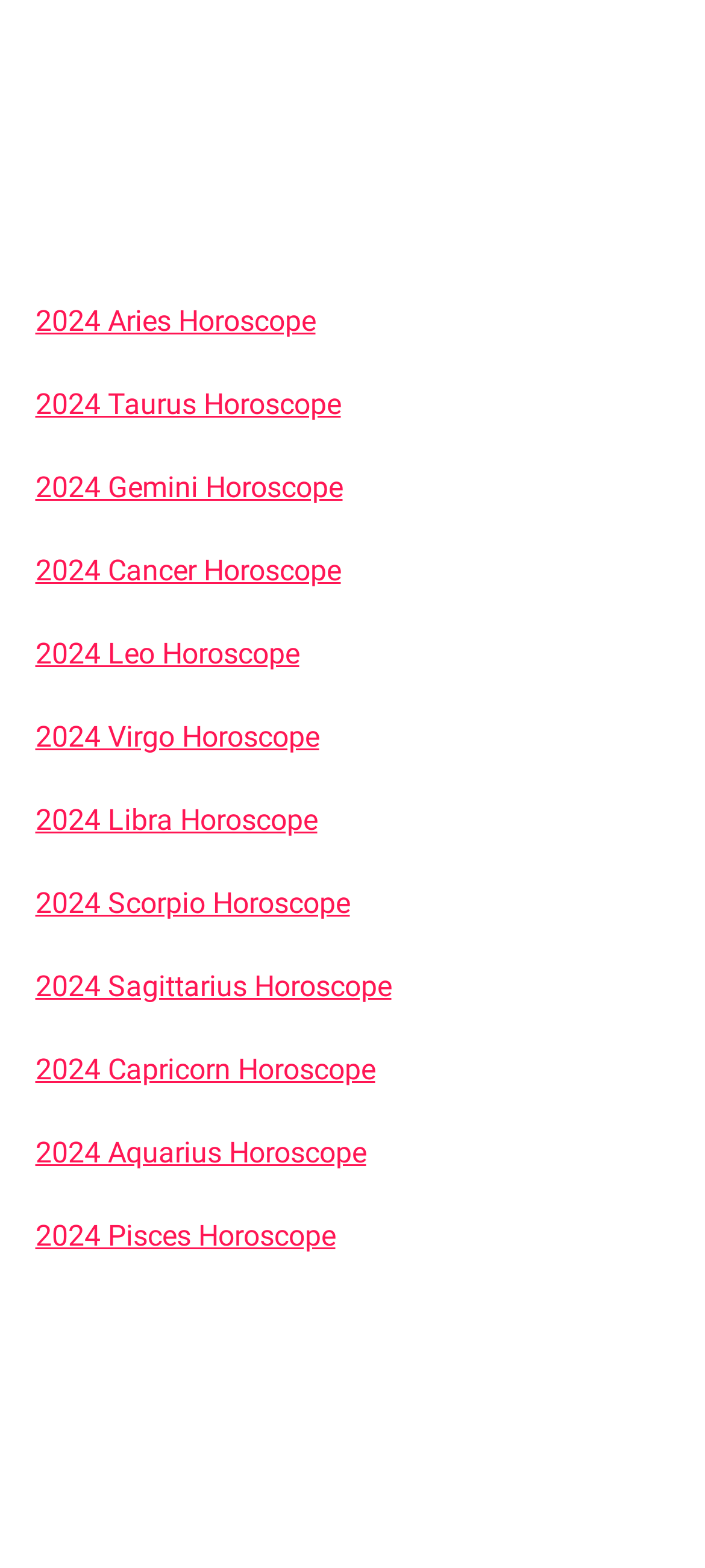Given the description of a UI element: "2024 Pisces Horoscope", identify the bounding box coordinates of the matching element in the webpage screenshot.

[0.05, 0.777, 0.476, 0.799]